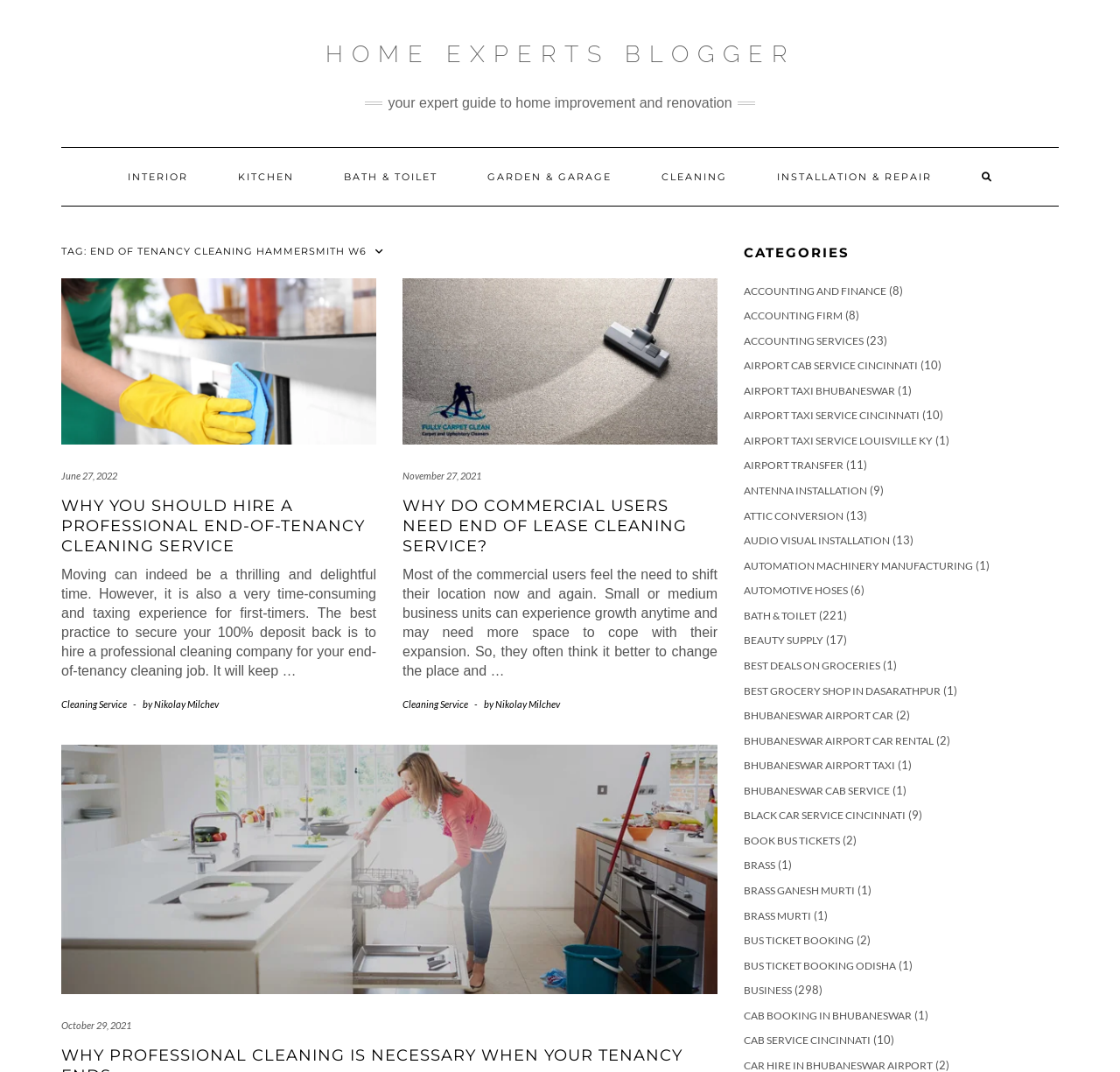What is the author of the article 'Why you should hire a Professional End-of-Tenancy Cleaning Service'?
Could you give a comprehensive explanation in response to this question?

This answer can be obtained by looking at the author information below the article title, which states 'by Nikolay Milchev'.